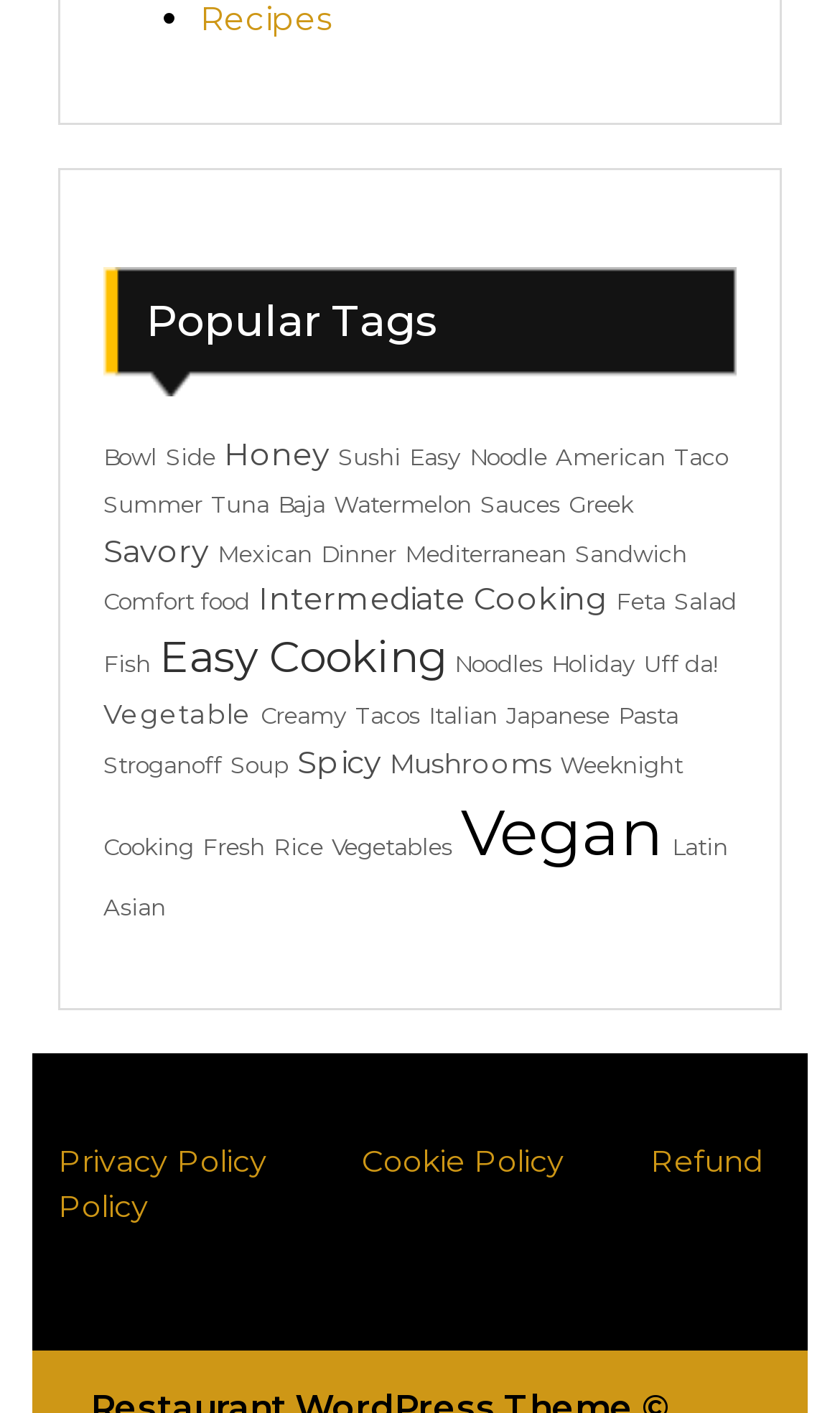How many policy links are there at the bottom of the page?
Based on the screenshot, give a detailed explanation to answer the question.

At the bottom of the page, I found three links related to policies: 'Privacy Policy', 'Cookie Policy', and 'Refund Policy'.